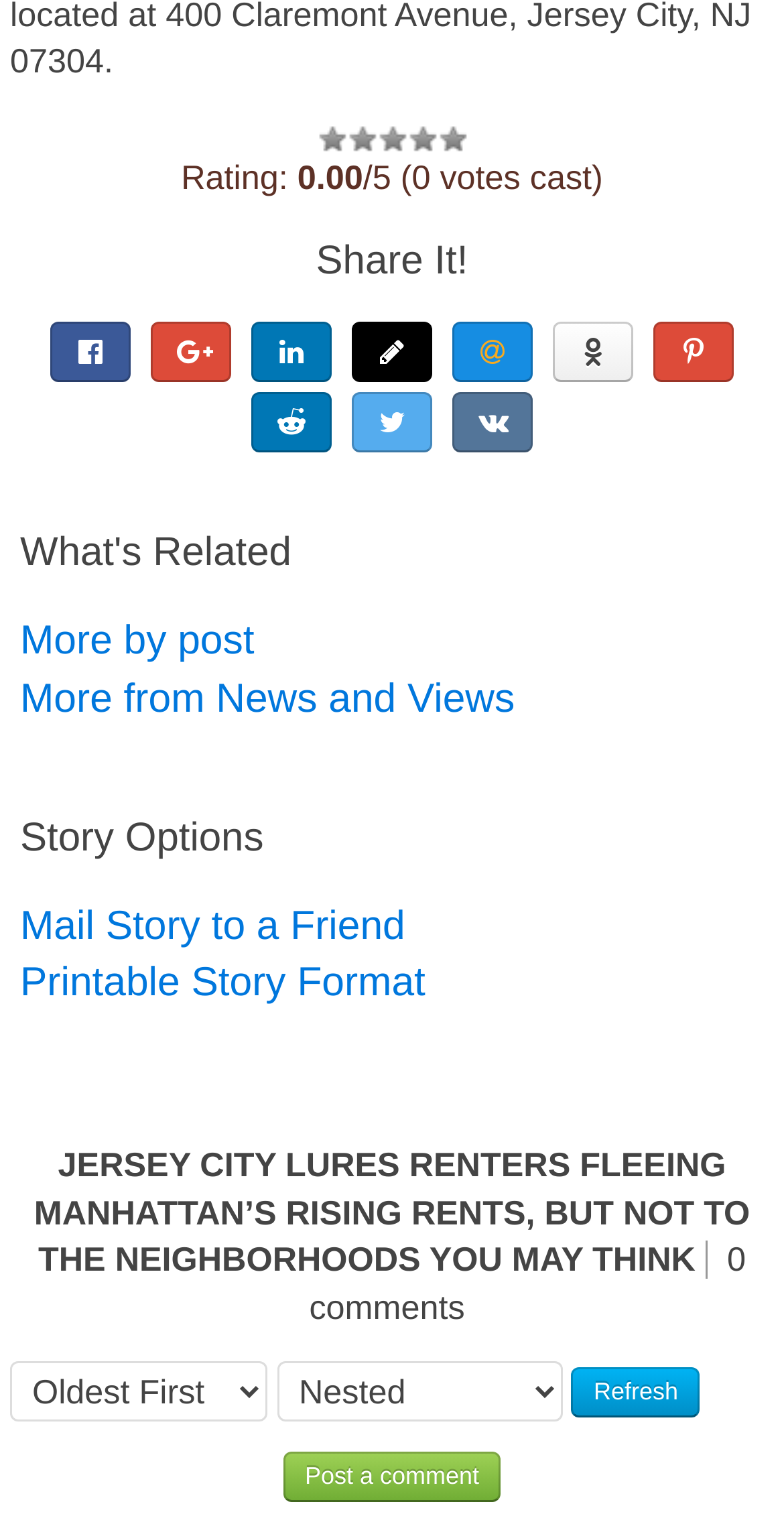What is the purpose of the 'Refresh' button?
Provide a detailed and well-explained answer to the question.

The 'Refresh' button is likely used to reload the webpage, updating the content and possibly refreshing the comments or other dynamic elements on the page.